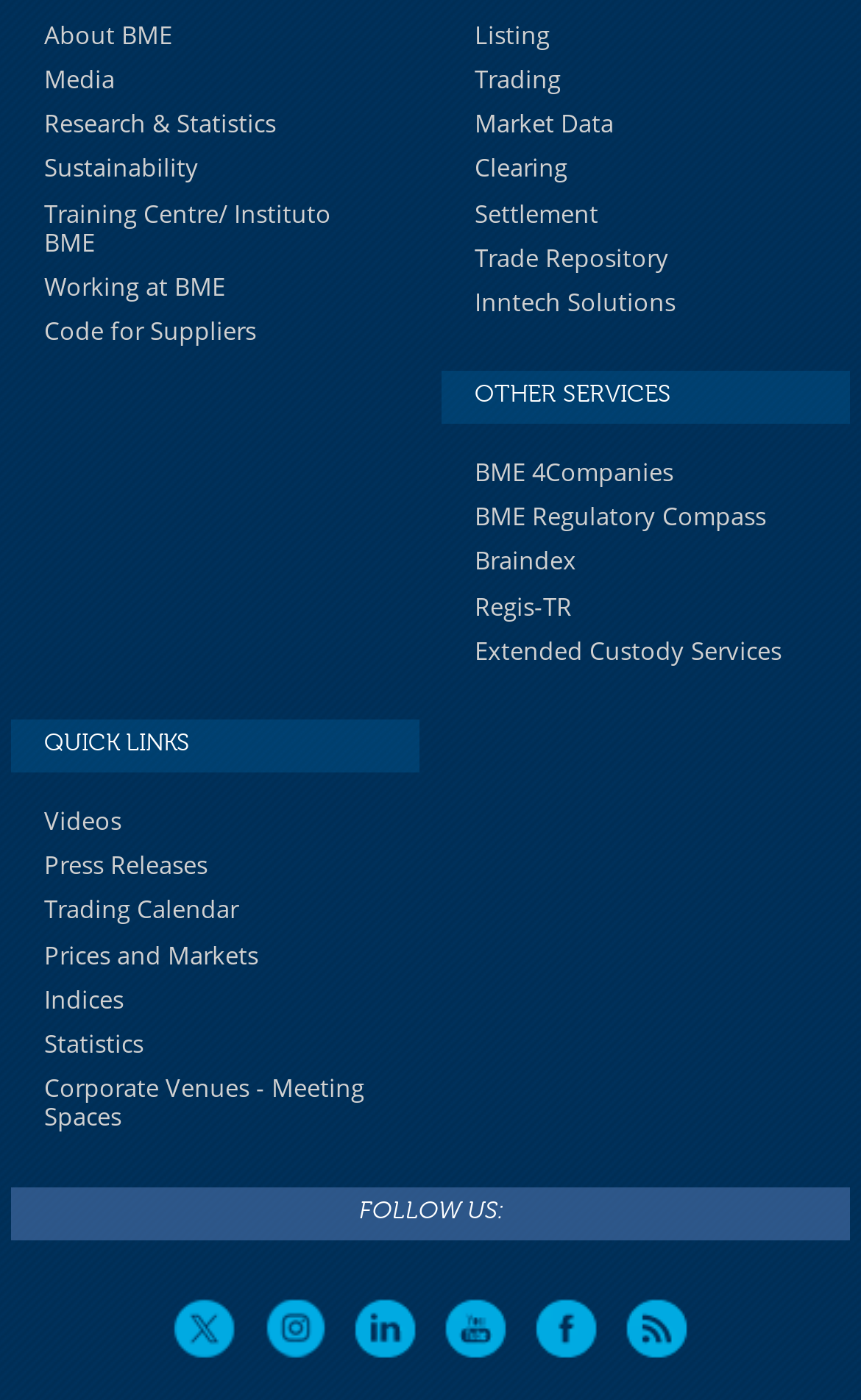What is the last link in the 'QUICK LINKS' section?
Please utilize the information in the image to give a detailed response to the question.

By examining the 'QUICK LINKS' section, I found a series of links. The last link in this section is 'Corporate Venues - Meeting Spaces', which suggests that it is a quick access point to information about corporate meeting spaces.